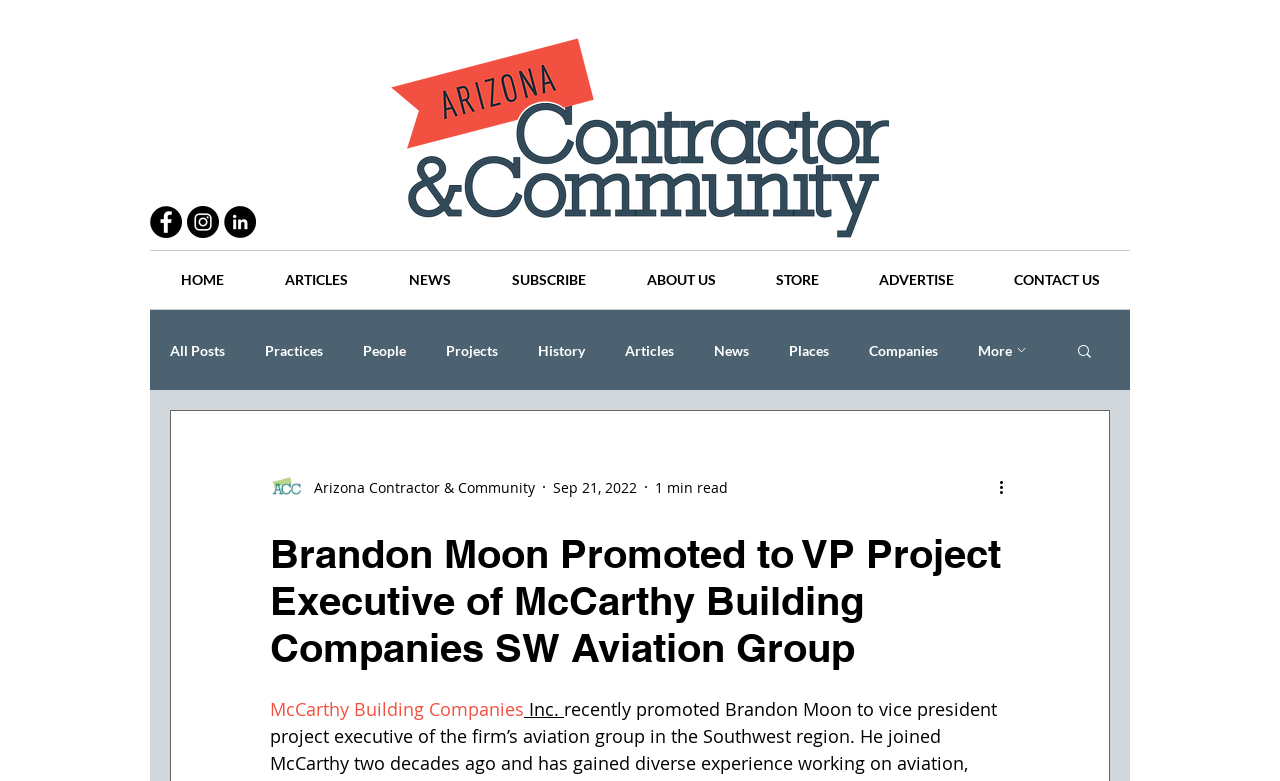Could you locate the bounding box coordinates for the section that should be clicked to accomplish this task: "Click the Facebook link".

[0.117, 0.264, 0.142, 0.305]